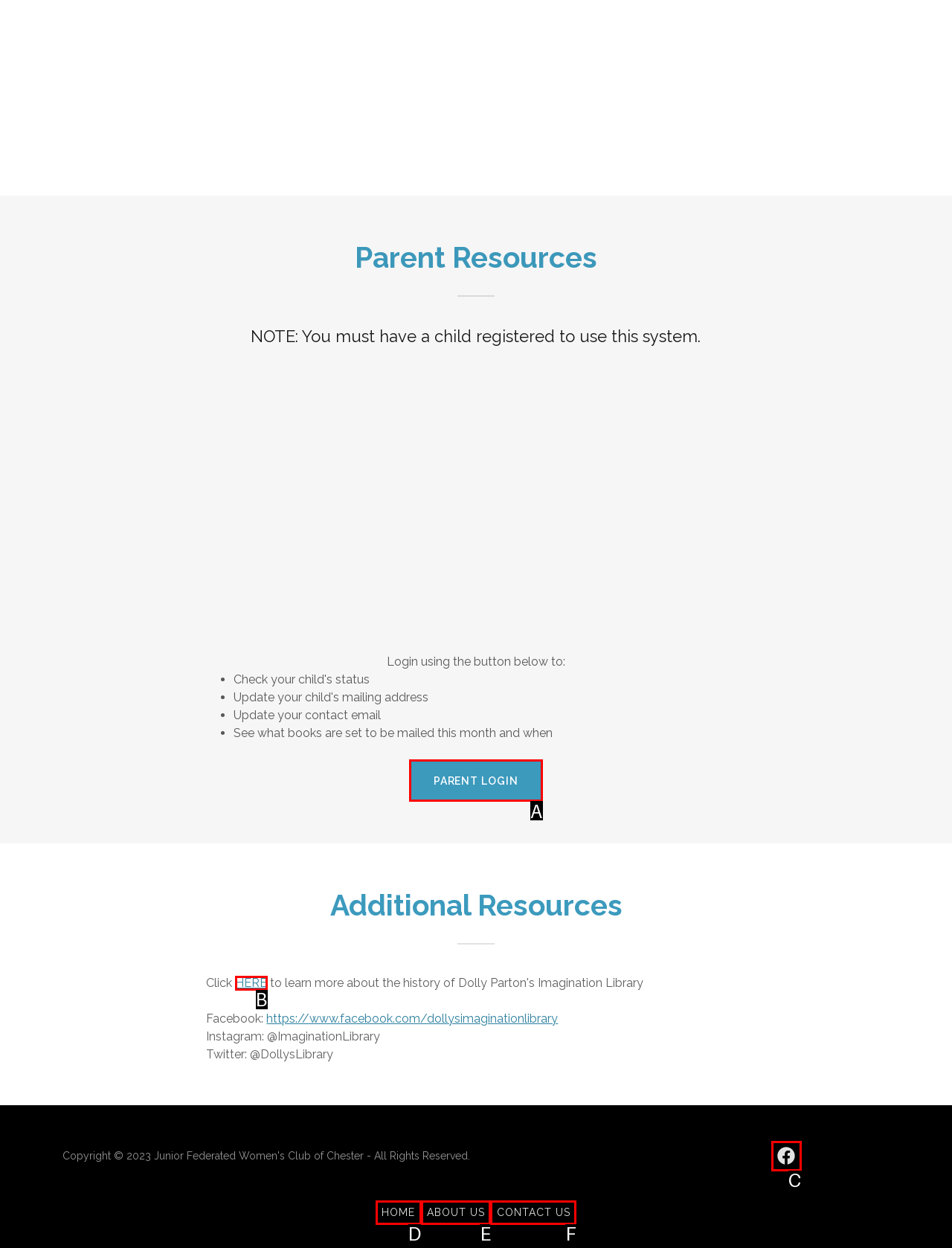Find the option that best fits the description: About Us. Answer with the letter of the option.

E